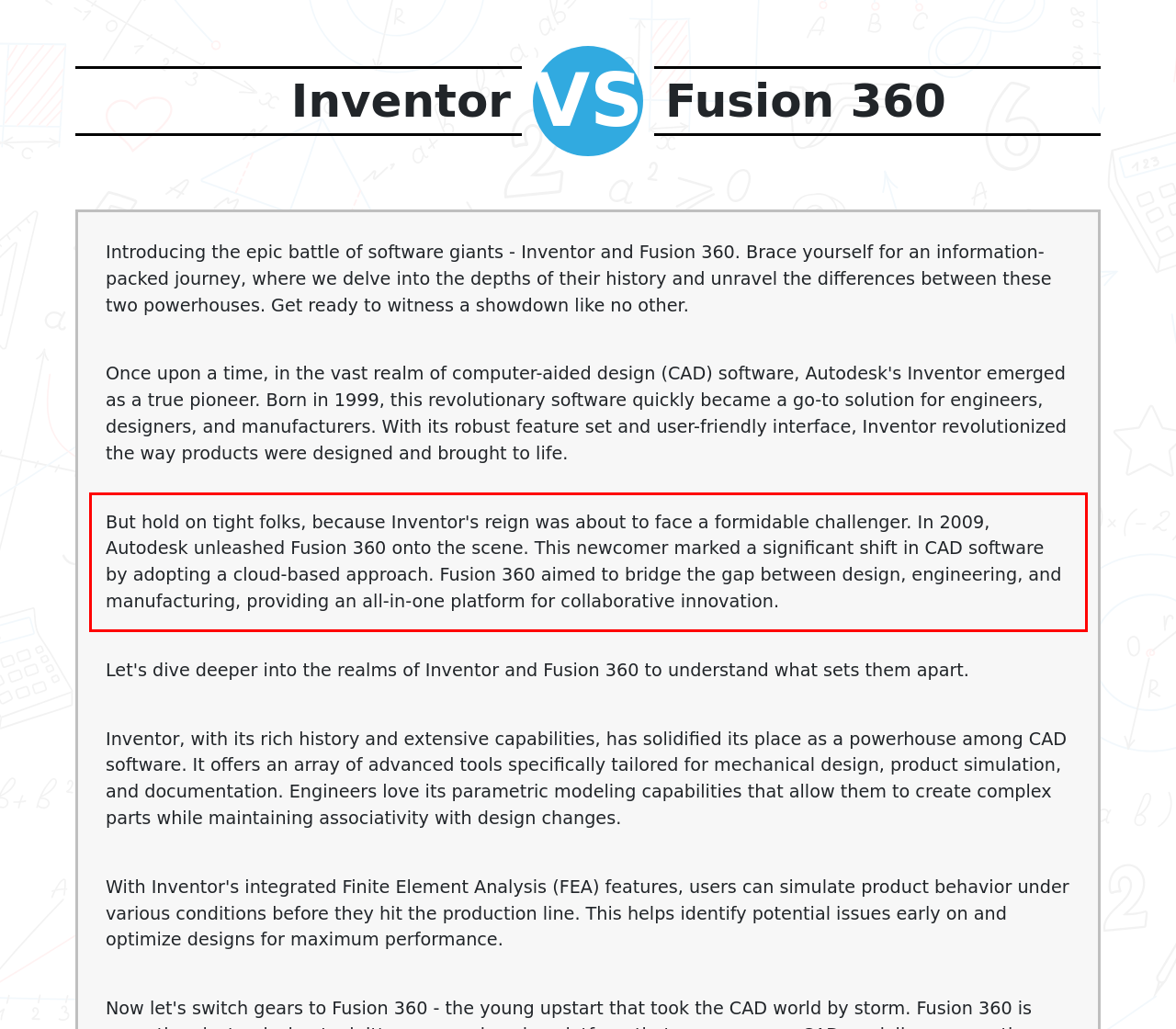Please examine the webpage screenshot and extract the text within the red bounding box using OCR.

But hold on tight folks, because Inventor's reign was about to face a formidable challenger. In 2009, Autodesk unleashed Fusion 360 onto the scene. This newcomer marked a significant shift in CAD software by adopting a cloud-based approach. Fusion 360 aimed to bridge the gap between design, engineering, and manufacturing, providing an all-in-one platform for collaborative innovation.